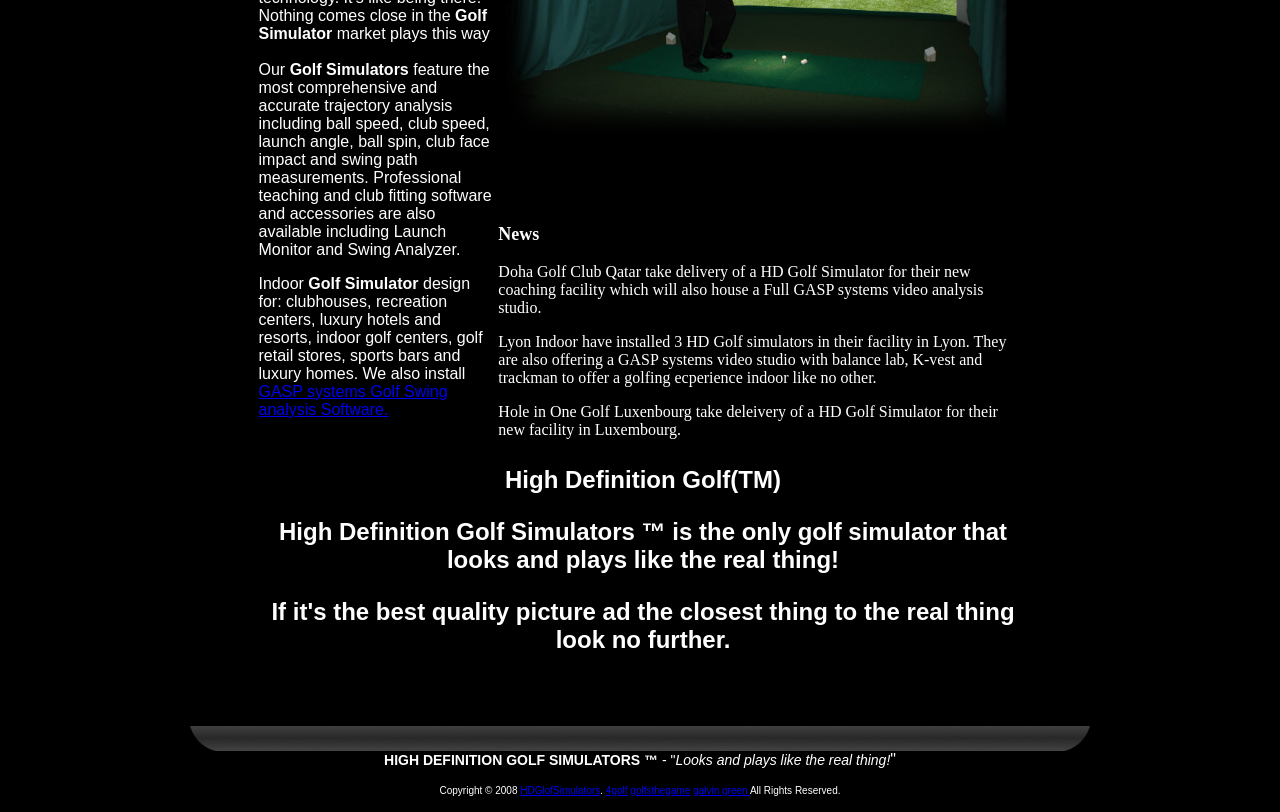Identify the bounding box for the UI element specified in this description: "HDGlofSimulators". The coordinates must be four float numbers between 0 and 1, formatted as [left, top, right, bottom].

[0.406, 0.967, 0.469, 0.98]